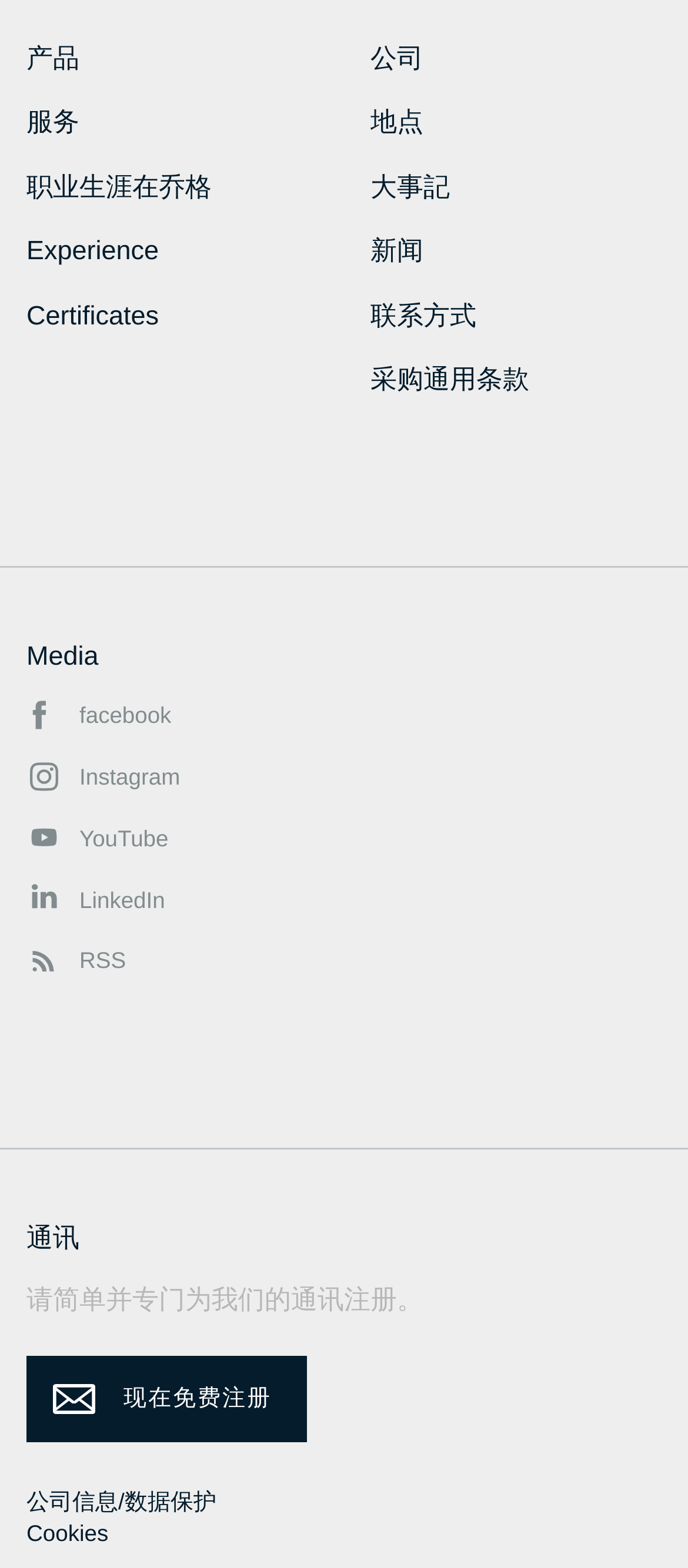Examine the image and give a thorough answer to the following question:
What is the second column of links about?

I analyzed the second column of links and found that they are related to company information, including links to '公司', '地点', '大事記', '新闻', '联系方式', and '采购通用条款'.